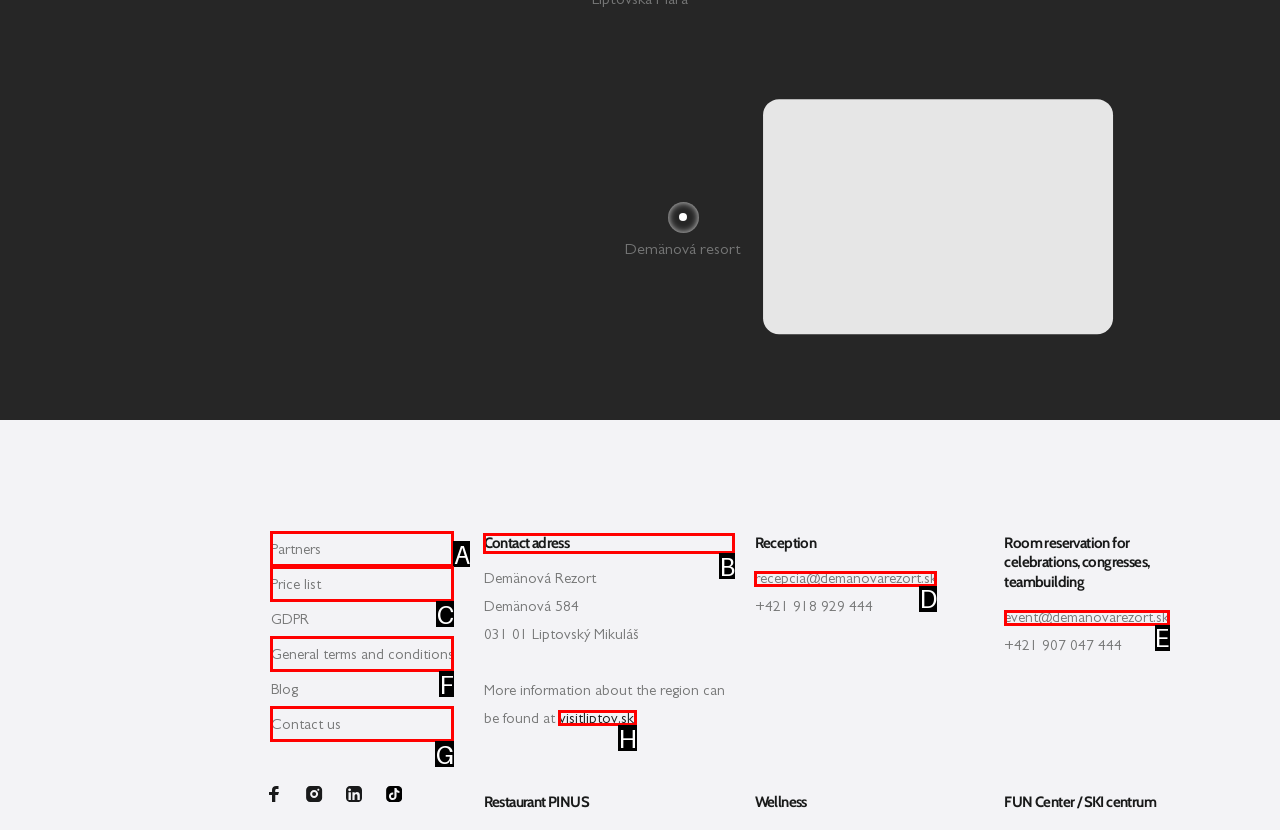Identify the correct UI element to click to follow this instruction: Check the contact address
Respond with the letter of the appropriate choice from the displayed options.

B